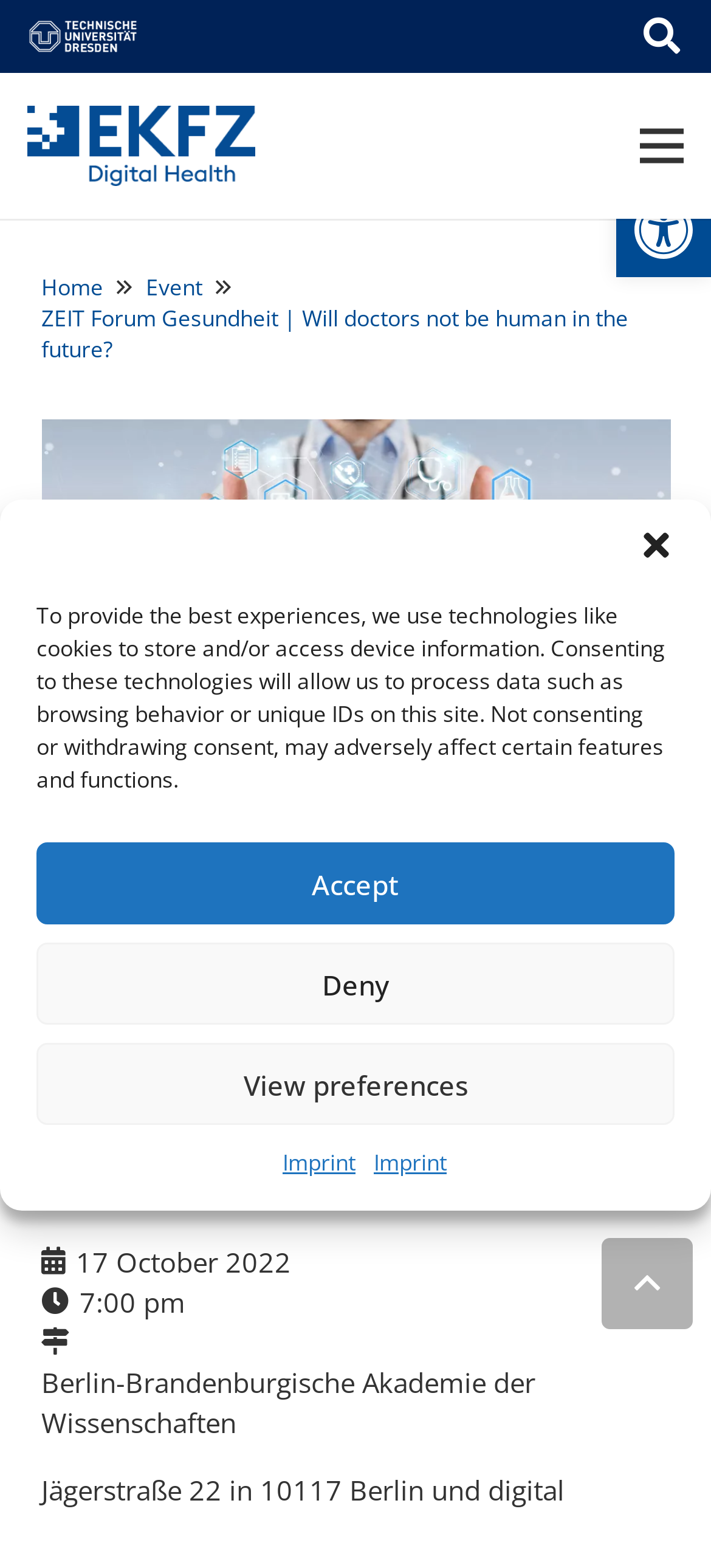Identify the bounding box for the described UI element: "Deny".

[0.051, 0.601, 0.949, 0.653]